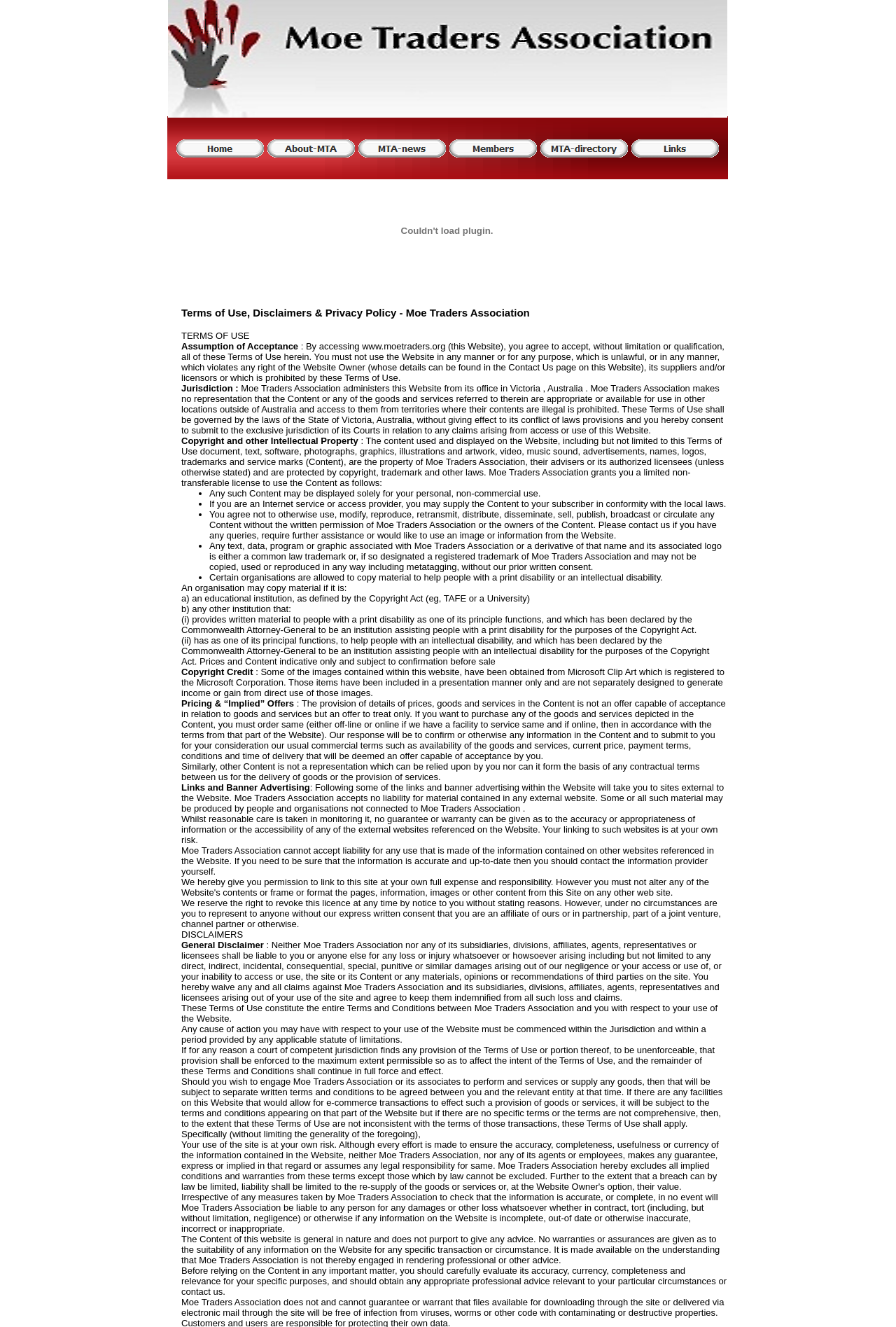Offer a meticulous caption that includes all visible features of the webpage.

The webpage is about the Moe Traders Association, a group of local business members united to promote the prosperity and well-being of the town of Moe. 

At the top of the page, there are several links, including "Home", "About MTA", "MTA News", "Members", "MTA Directory", "Links", "Tell A Friend", and "Contact Us", which are aligned horizontally and take up about half of the page width.

Below these links, there is a section with a table layout, which contains a lengthy text about the terms of use, disclaimers, and privacy policy of the Moe Traders Association. The text is divided into several sections, including "Terms of Use, Disclaimers & Privacy Policy", "Copyright Credit", "Pricing & “Implied” Offers", "Links and Banner Advertising", "DISCLAIMERS", and "General Disclaimer". 

The text is quite detailed and covers various aspects, such as the use of content, copyright, pricing, links to external websites, disclaimers, and liabilities. There are also some specific terms and conditions mentioned, including the jurisdiction and statute of limitations.

There are no images on the page, and the overall layout is focused on presenting the text content in a clear and organized manner.